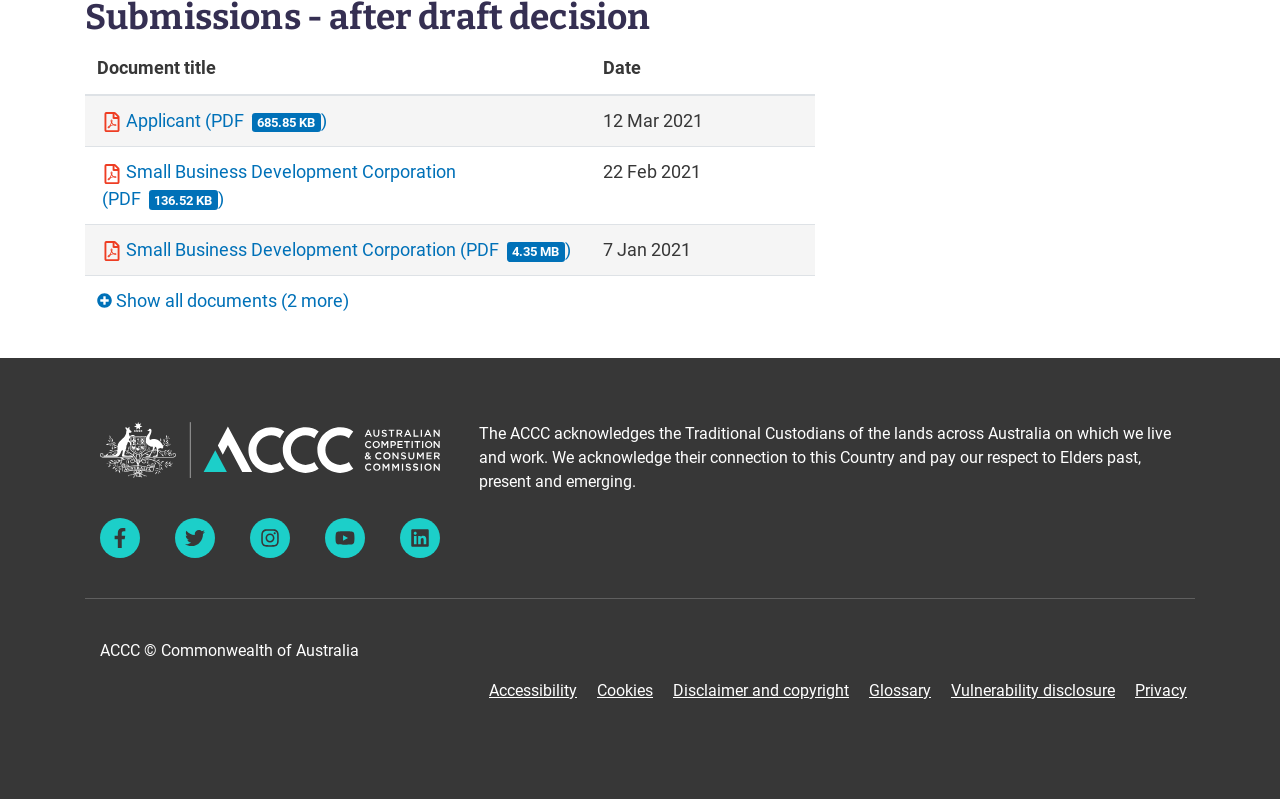Look at the image and give a detailed response to the following question: How many documents are shown initially?

The table has three rows, each representing a document, and there is a link at the bottom to 'Show all documents (2 more)', indicating that only three documents are shown initially.